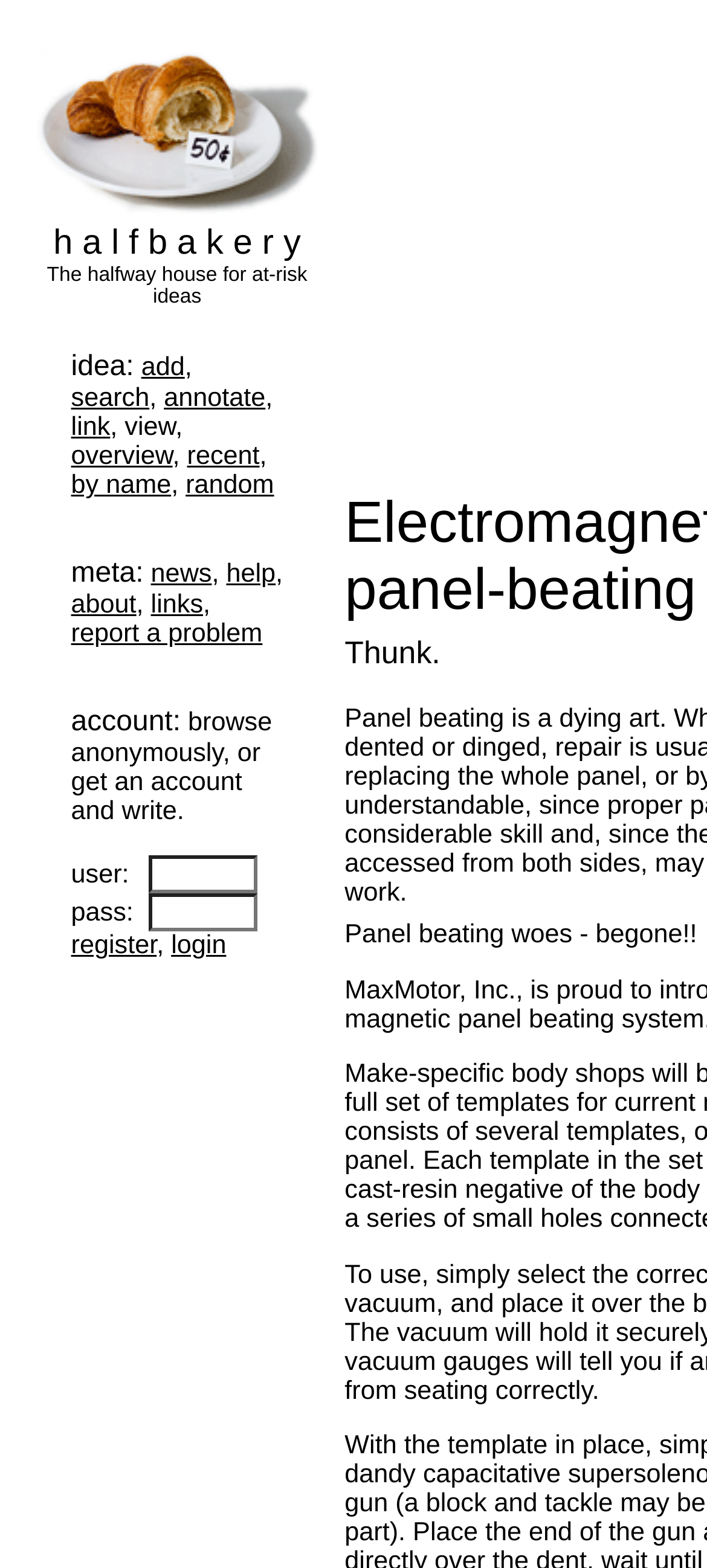Give a one-word or one-phrase response to the question: 
How many columns are in the layout table?

2